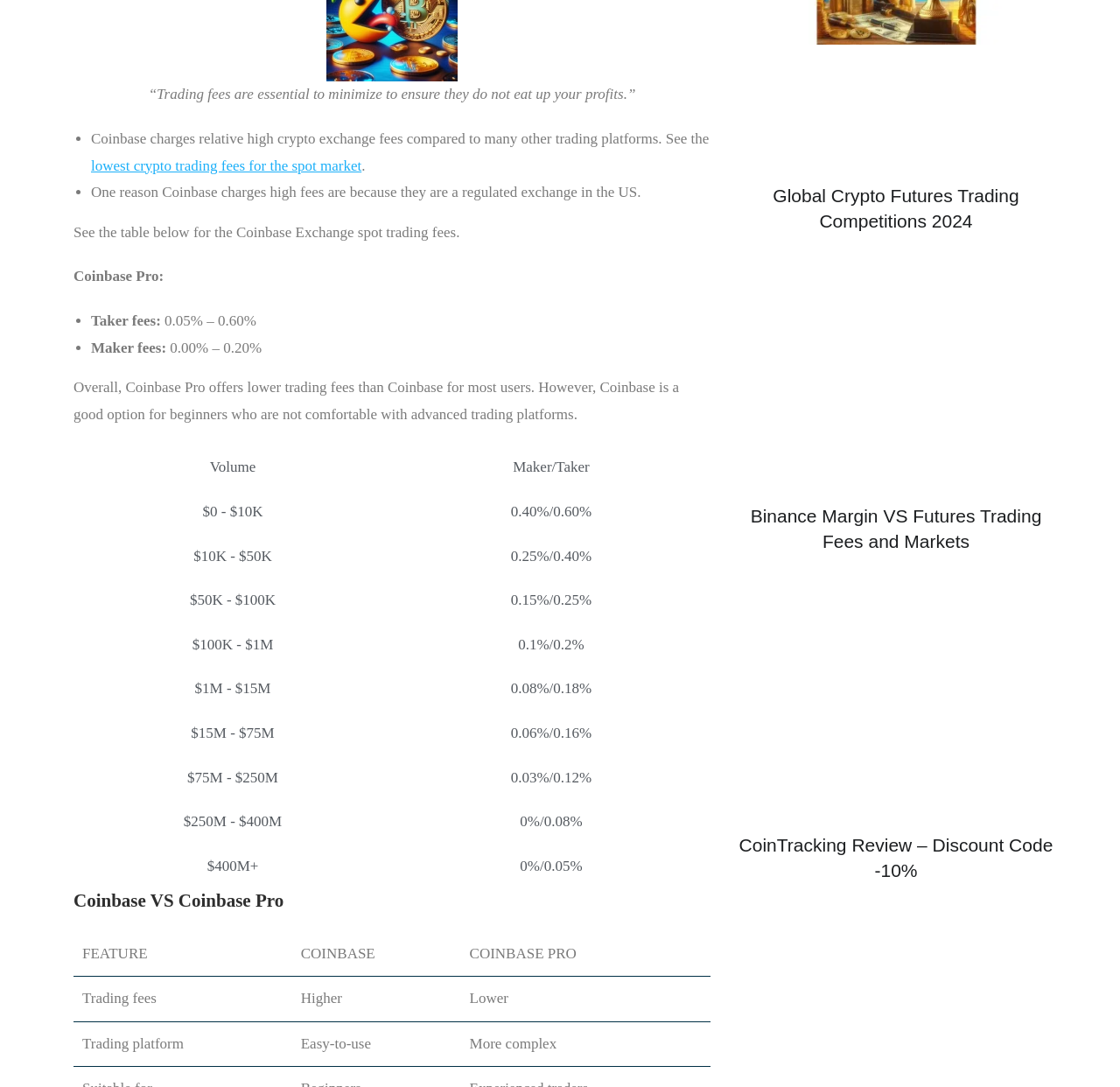Pinpoint the bounding box coordinates of the area that should be clicked to complete the following instruction: "View 'Volume'". The coordinates must be given as four float numbers between 0 and 1, i.e., [left, top, right, bottom].

[0.073, 0.418, 0.342, 0.443]